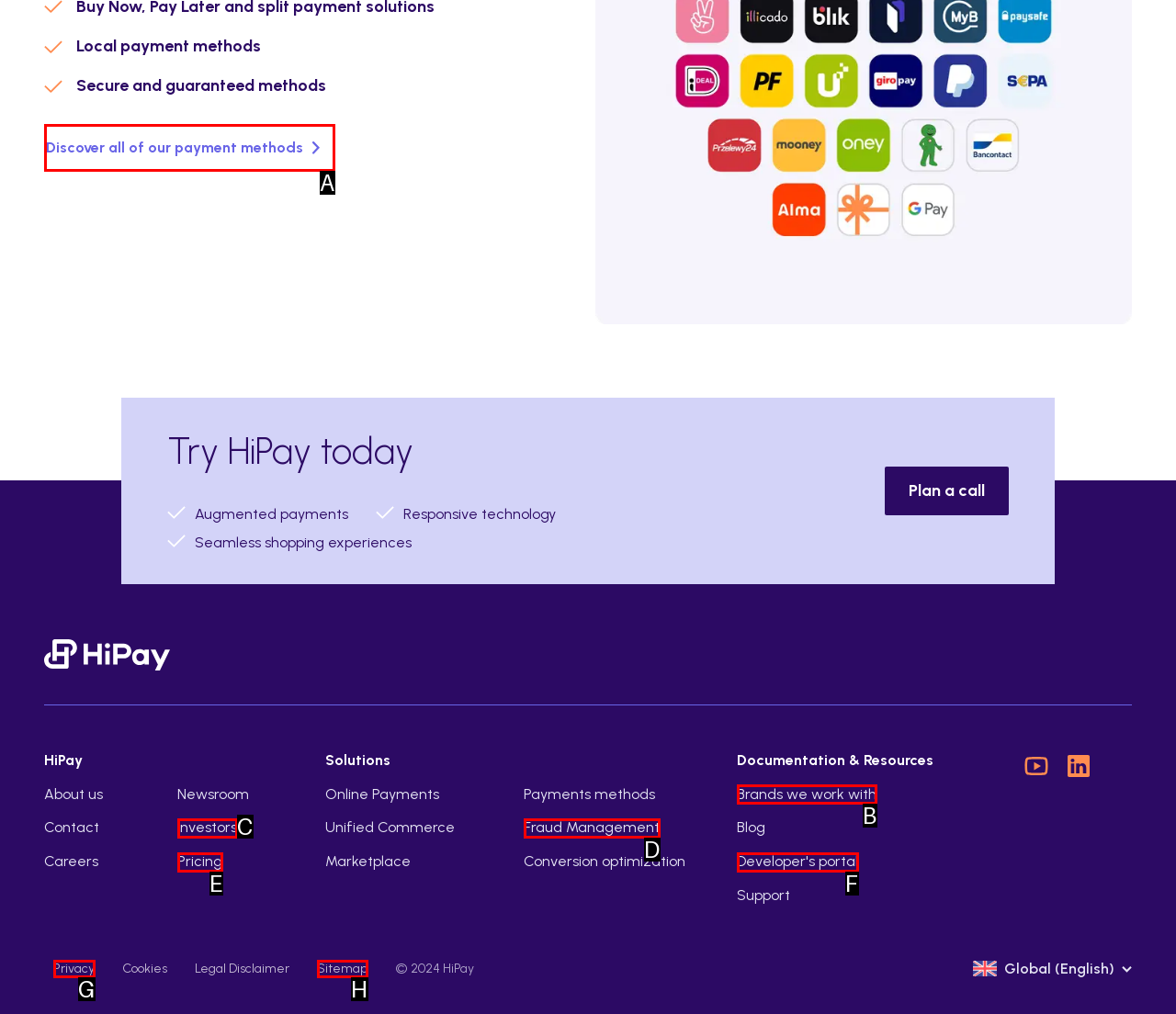Given the description: Fraud Management, identify the matching option. Answer with the corresponding letter.

D